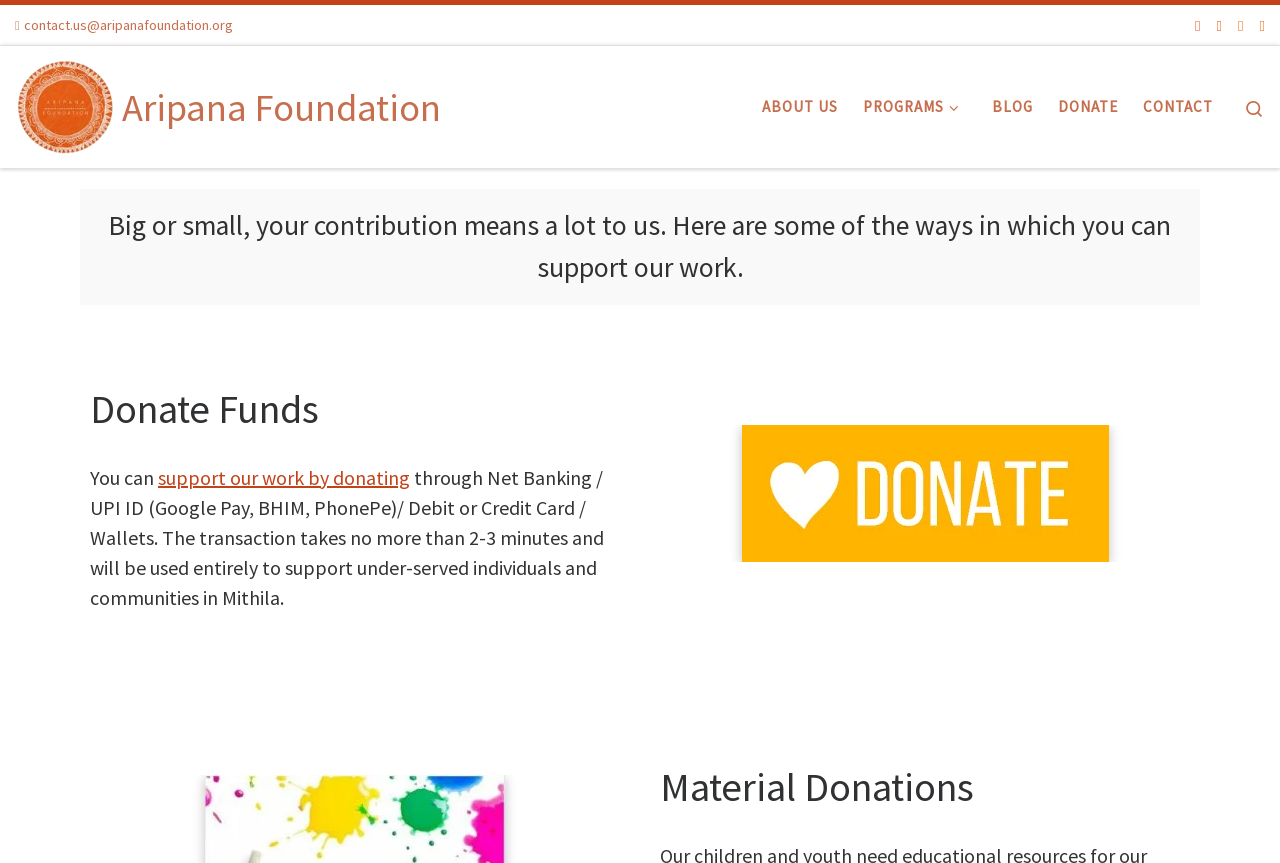What is the first way to support the organization's work?
Using the details shown in the screenshot, provide a comprehensive answer to the question.

I found the first way to support the organization's work by reading the heading 'Donate Funds' which is located below the main heading of the webpage.